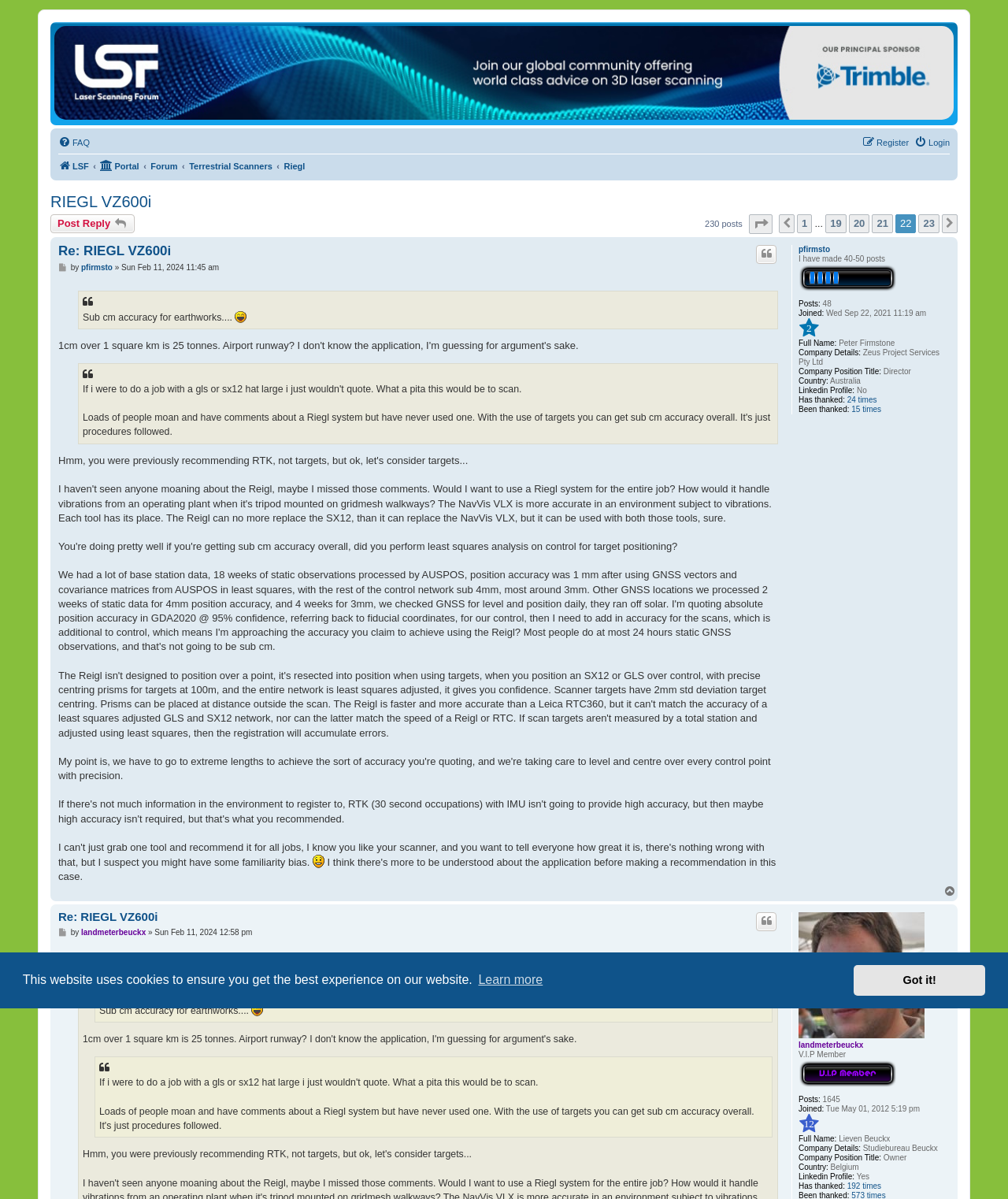Analyze the image and answer the question with as much detail as possible: 
What is the company position title of the user pfirmsto?

I found the answer by examining the description list detail element with the text 'Company Position Title:' and the corresponding value 'Director' which is located in the user information section.